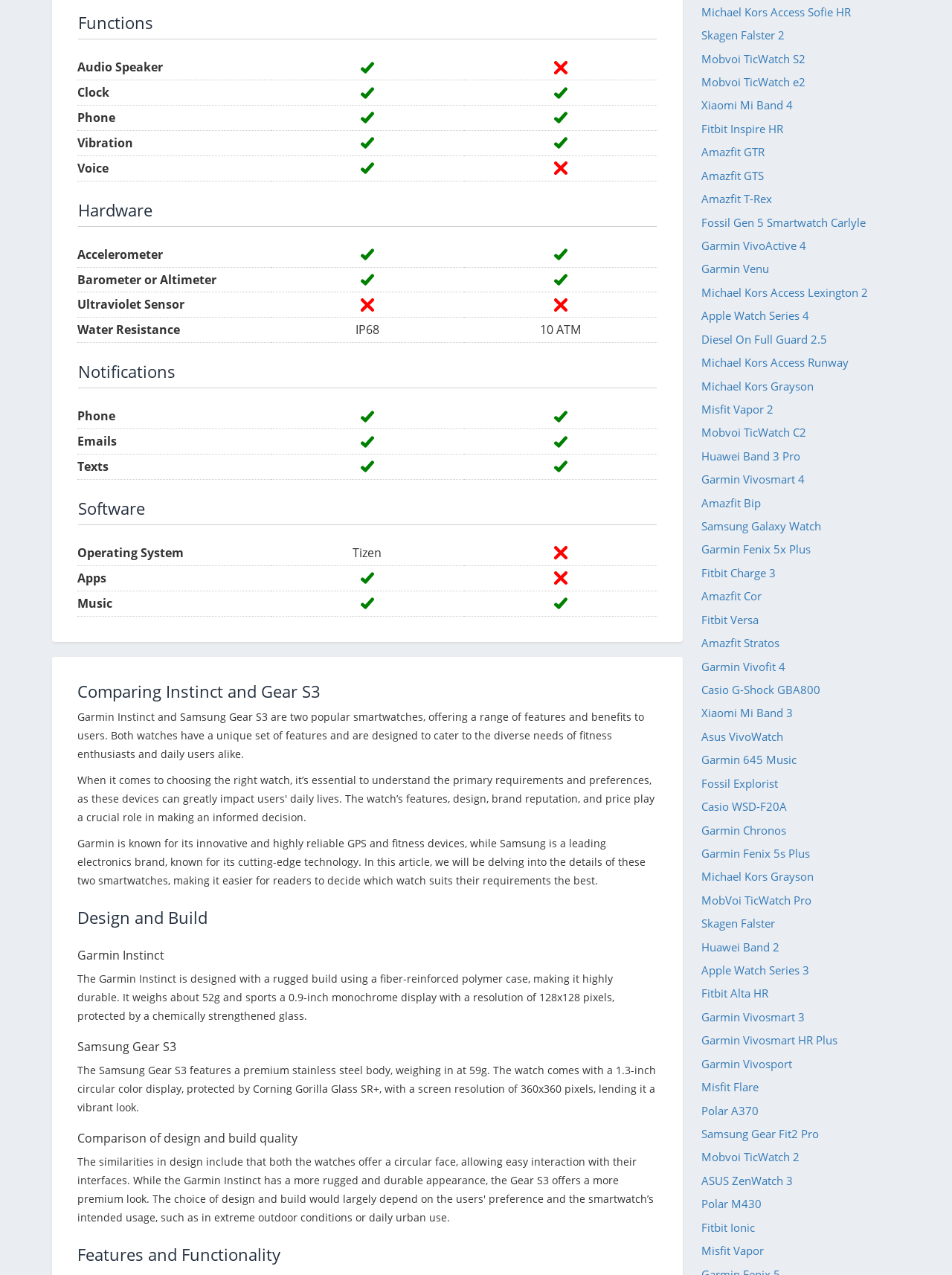Using the element description: "June 2024 Issue of AnswerStat", determine the bounding box coordinates for the specified UI element. The coordinates should be four float numbers between 0 and 1, [left, top, right, bottom].

None